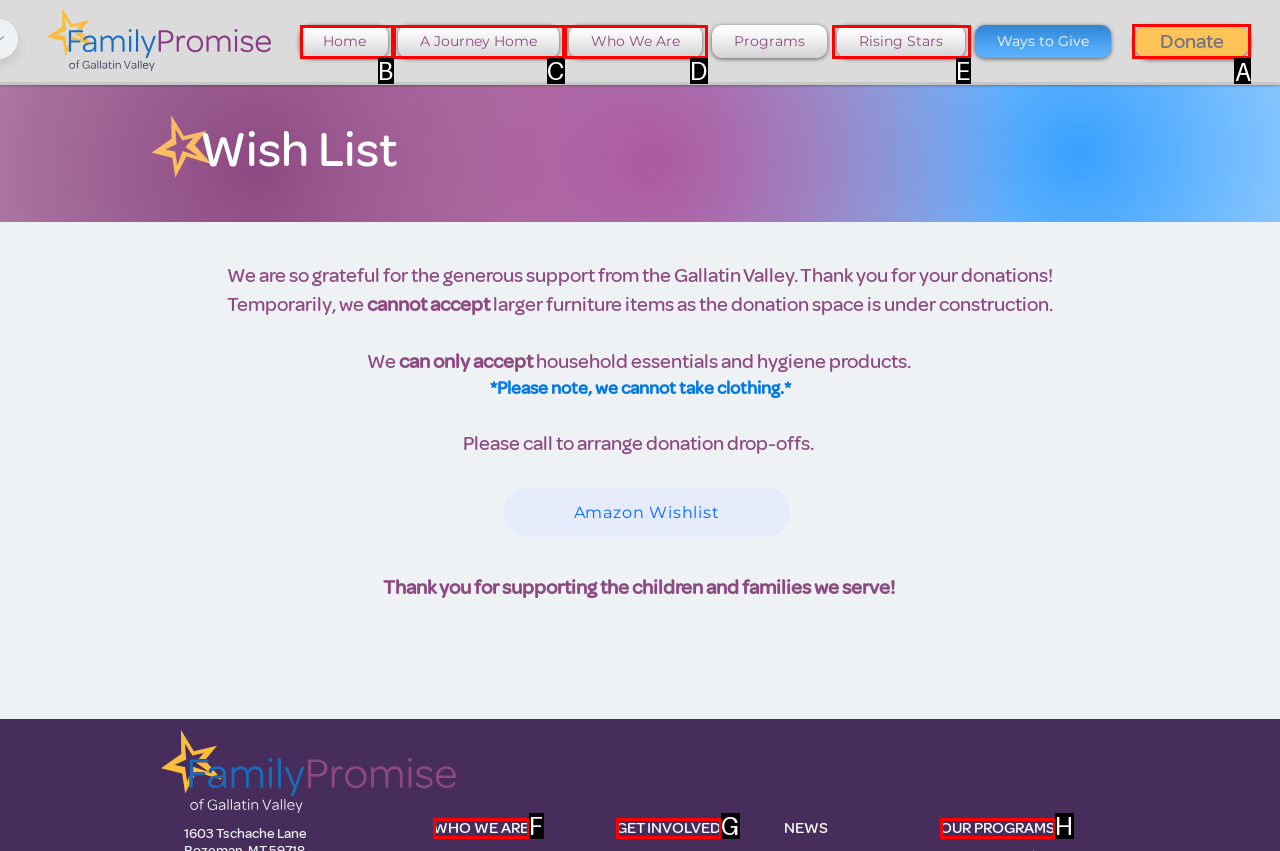Determine which UI element you should click to perform the task: Click on Help
Provide the letter of the correct option from the given choices directly.

None